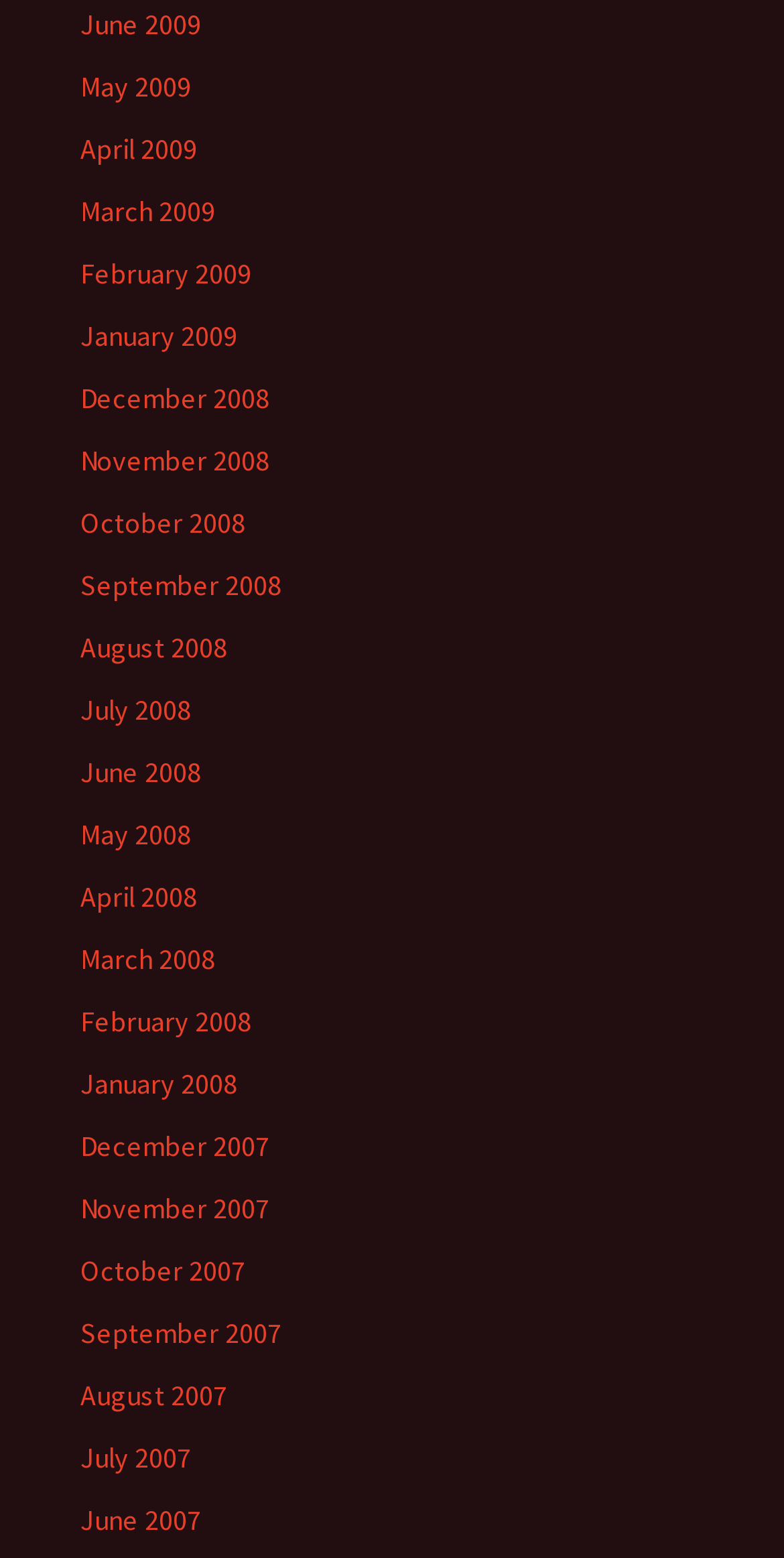Please determine the bounding box coordinates of the element to click on in order to accomplish the following task: "view June 2009". Ensure the coordinates are four float numbers ranging from 0 to 1, i.e., [left, top, right, bottom].

[0.103, 0.004, 0.256, 0.027]